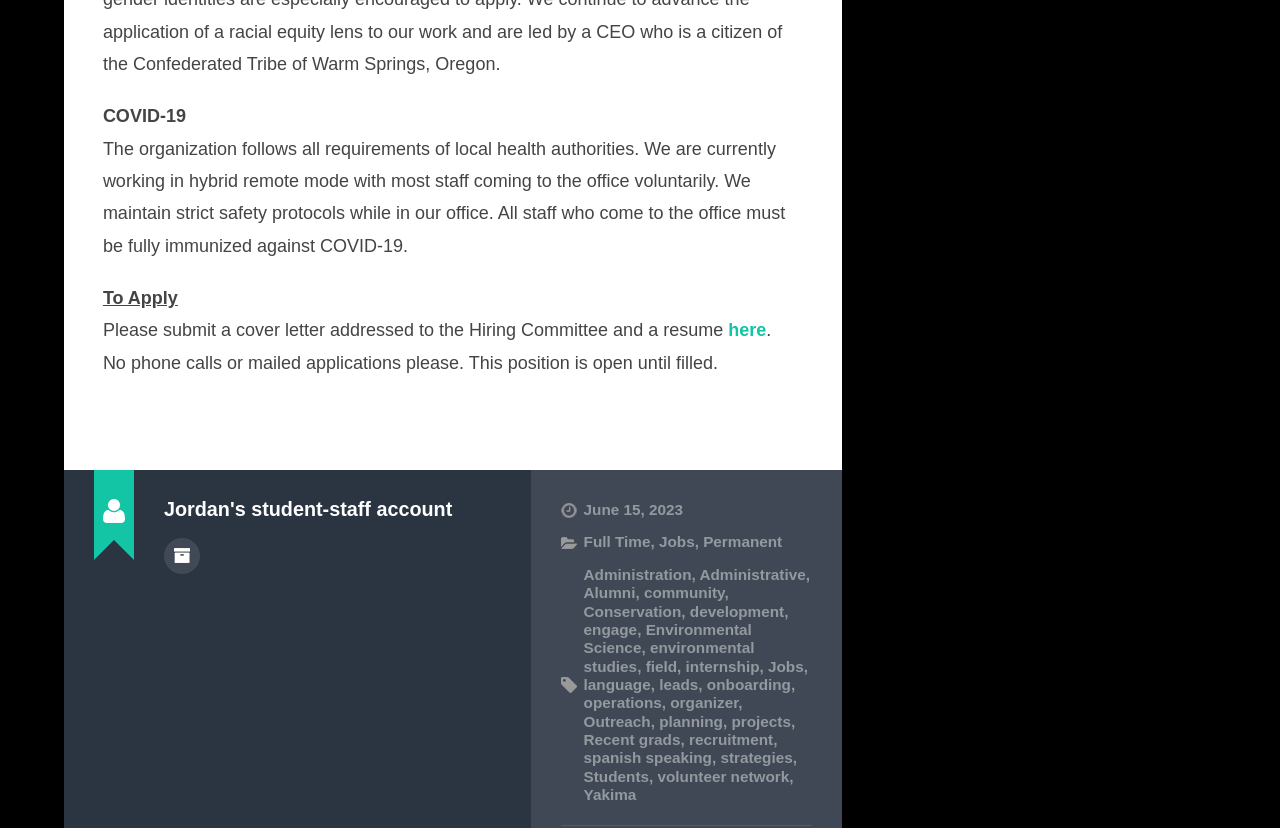Locate the UI element described as follows: "internship". Return the bounding box coordinates as four float numbers between 0 and 1 in the order [left, top, right, bottom].

[0.536, 0.794, 0.593, 0.815]